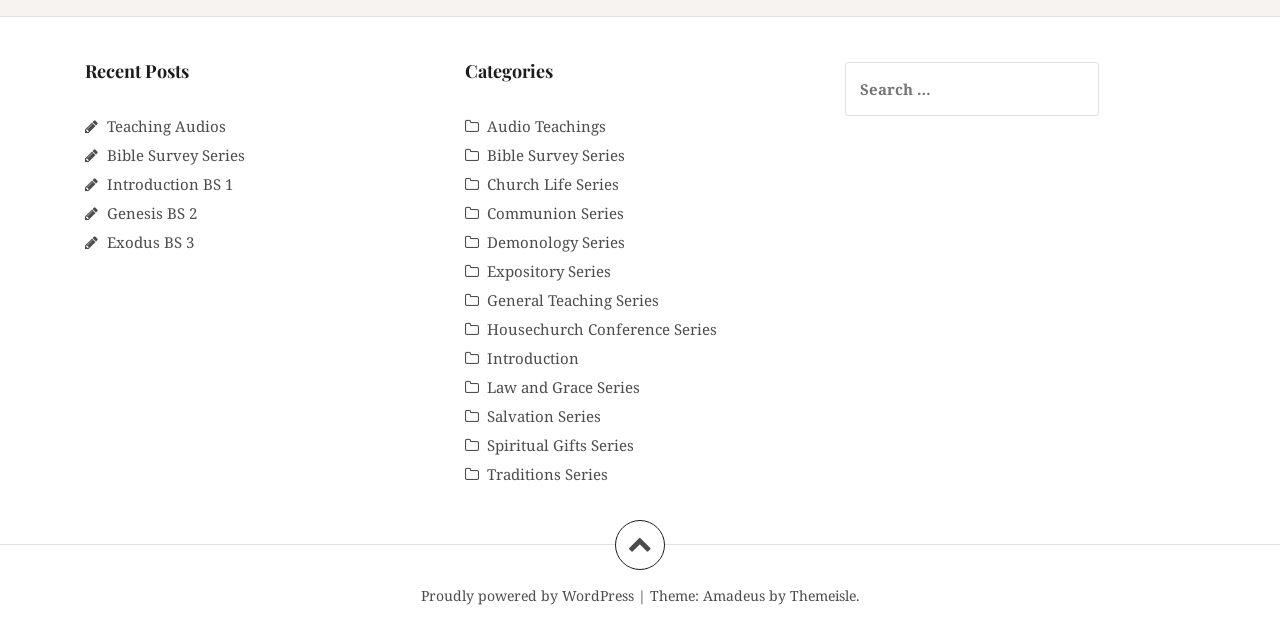Is there a search function?
Refer to the image and provide a thorough answer to the question.

I found a search box with a label 'Search for:' and a magnifying glass icon, indicating that the website has a search function.